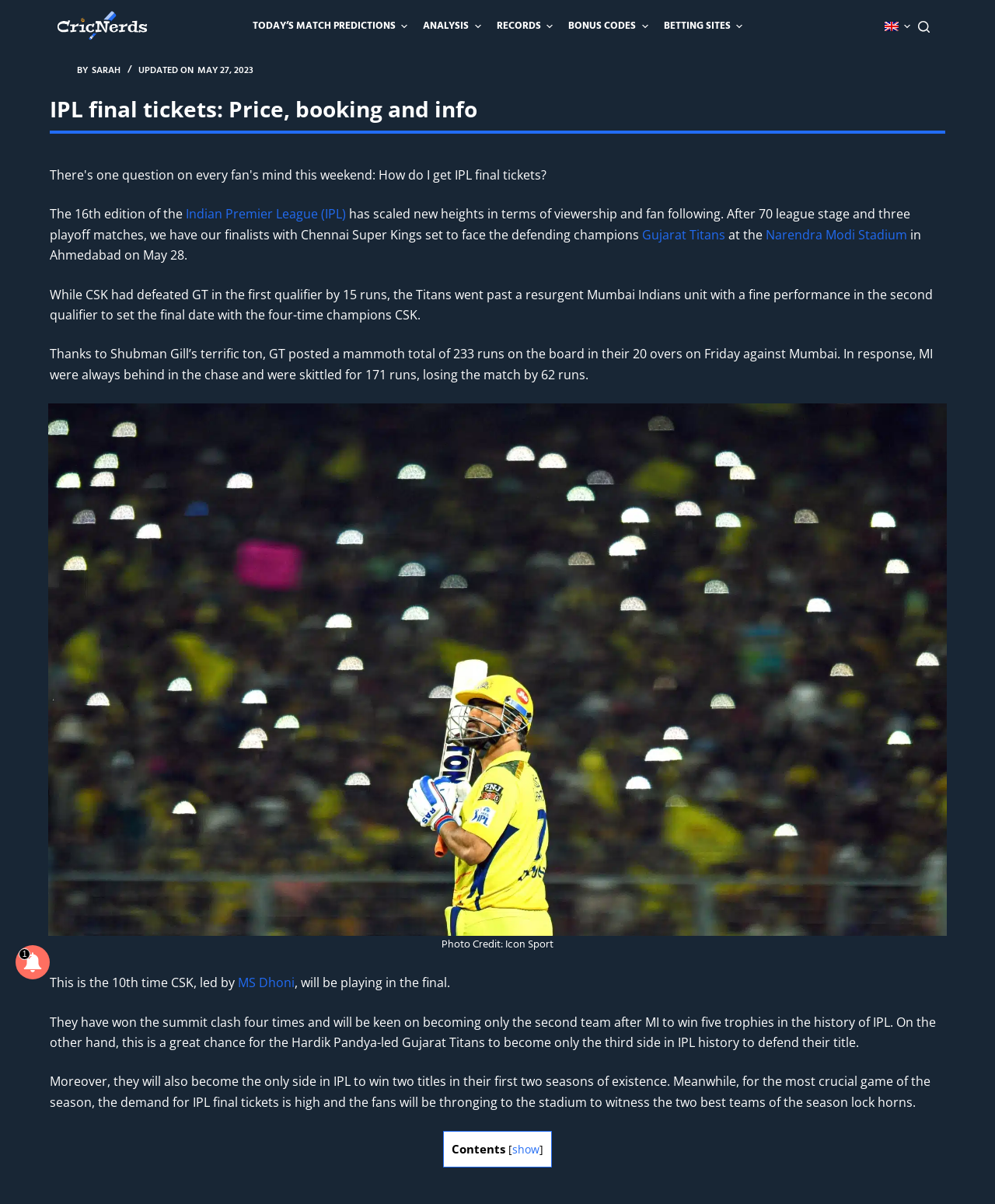Provide a brief response using a word or short phrase to this question:
How many times has CSK won the IPL title?

four times